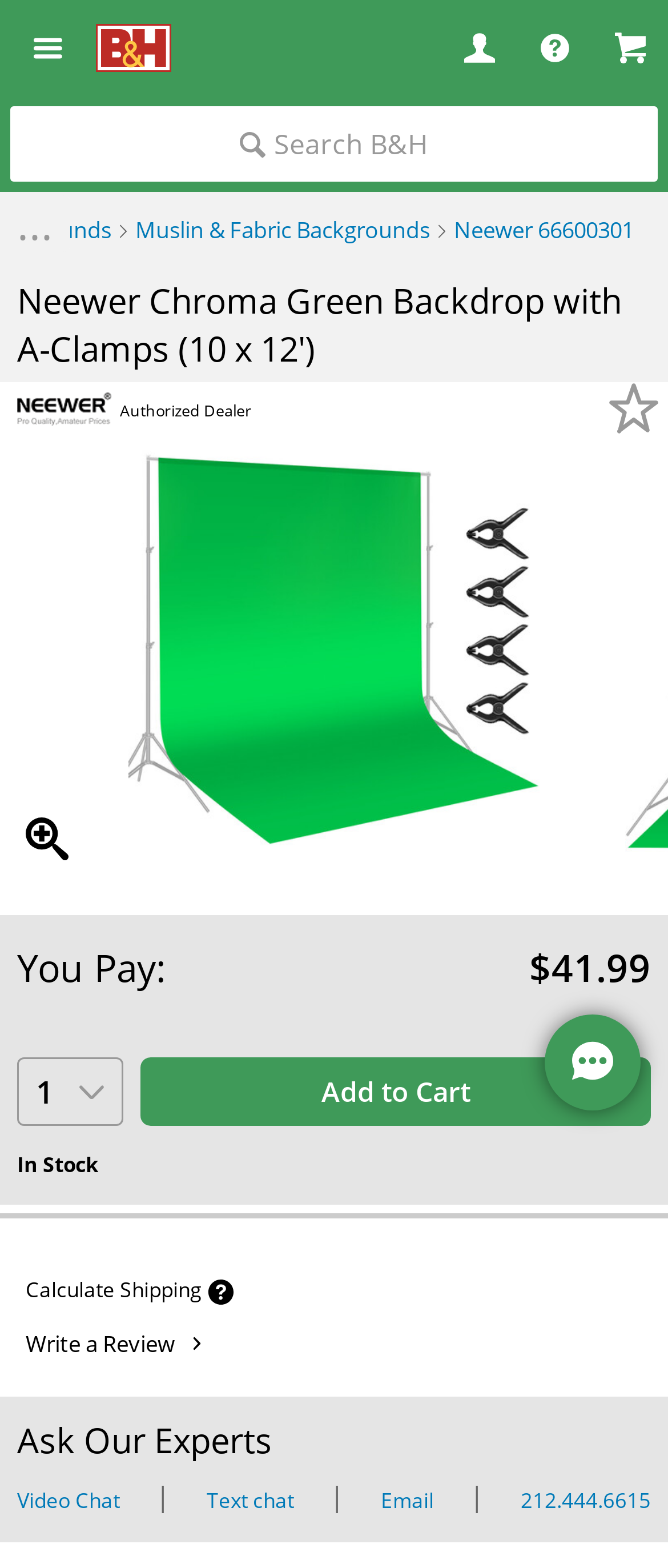Can you show the bounding box coordinates of the region to click on to complete the task described in the instruction: "Add to Cart"?

[0.21, 0.674, 0.974, 0.718]